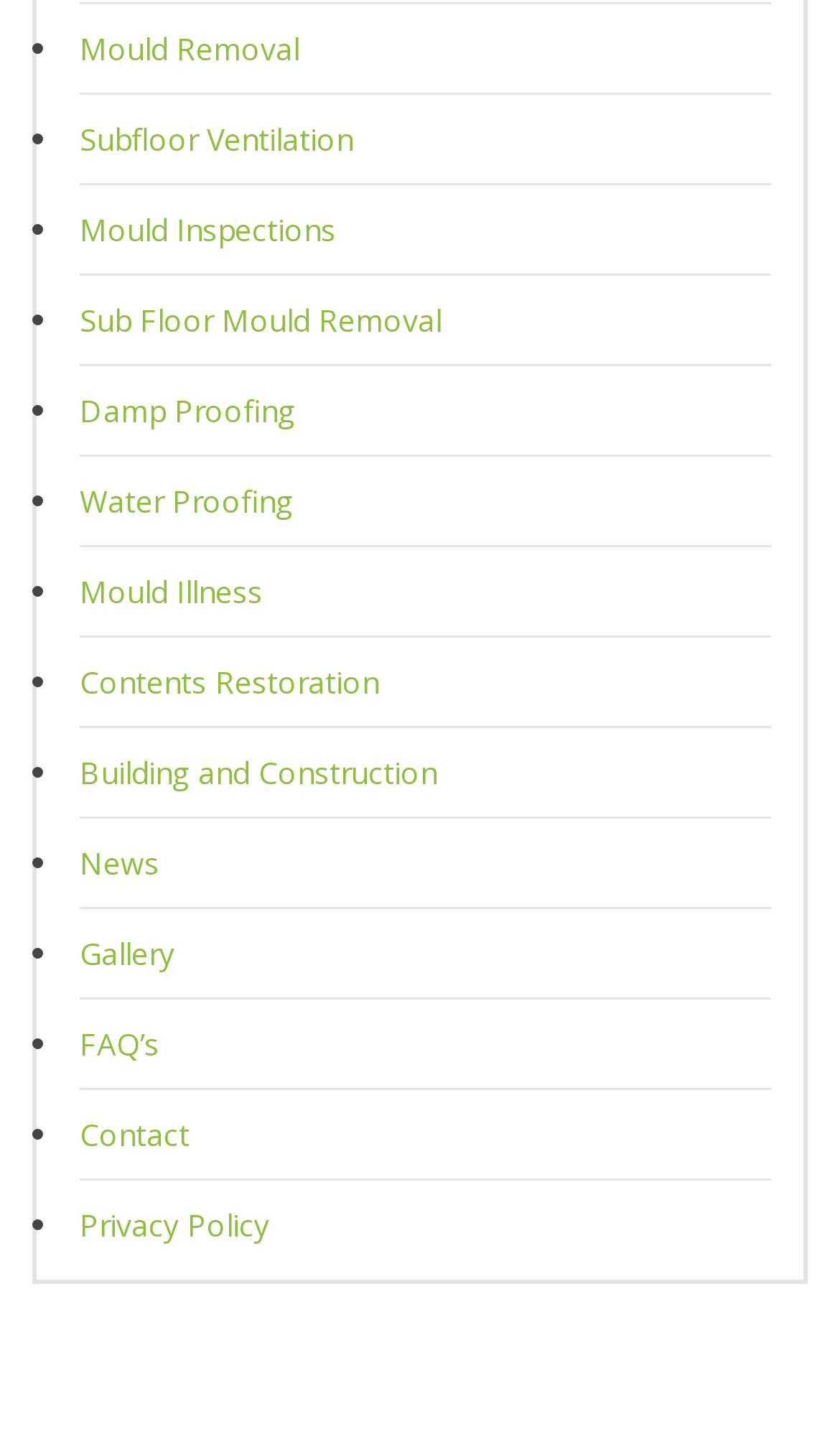Determine the bounding box for the described UI element: "Building and Construction".

[0.095, 0.501, 0.918, 0.564]